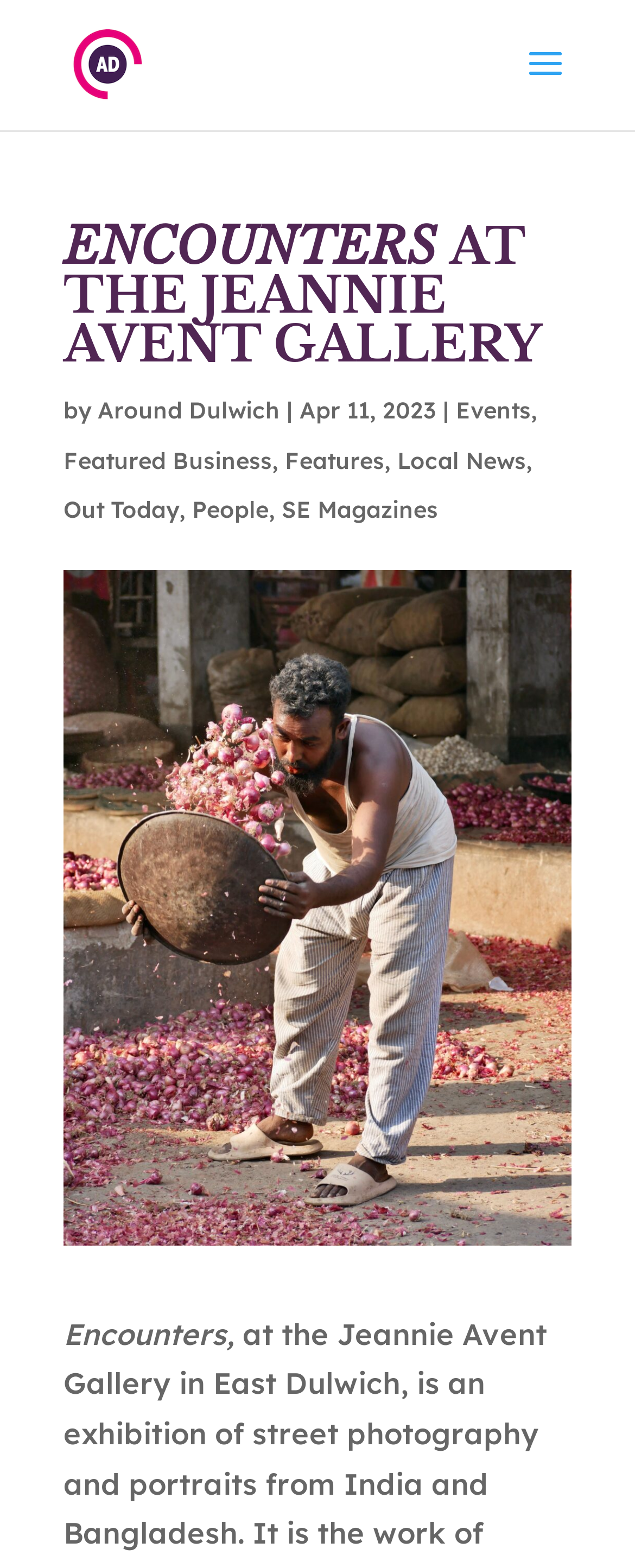Show me the bounding box coordinates of the clickable region to achieve the task as per the instruction: "read Local News".

[0.626, 0.284, 0.828, 0.303]